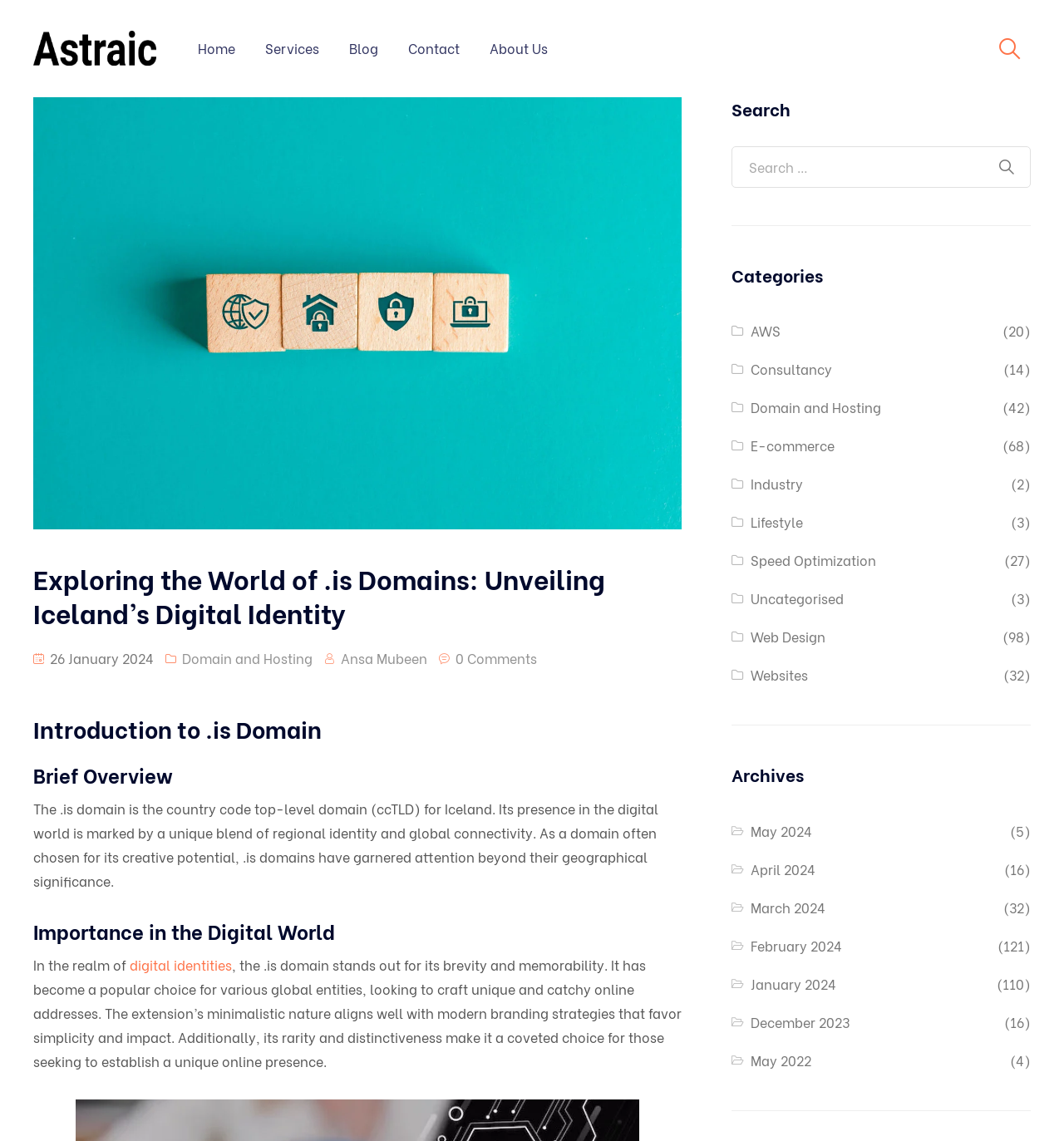Determine the bounding box coordinates for the UI element with the following description: "alt="Astraic"". The coordinates should be four float numbers between 0 and 1, represented as [left, top, right, bottom].

[0.031, 0.027, 0.147, 0.058]